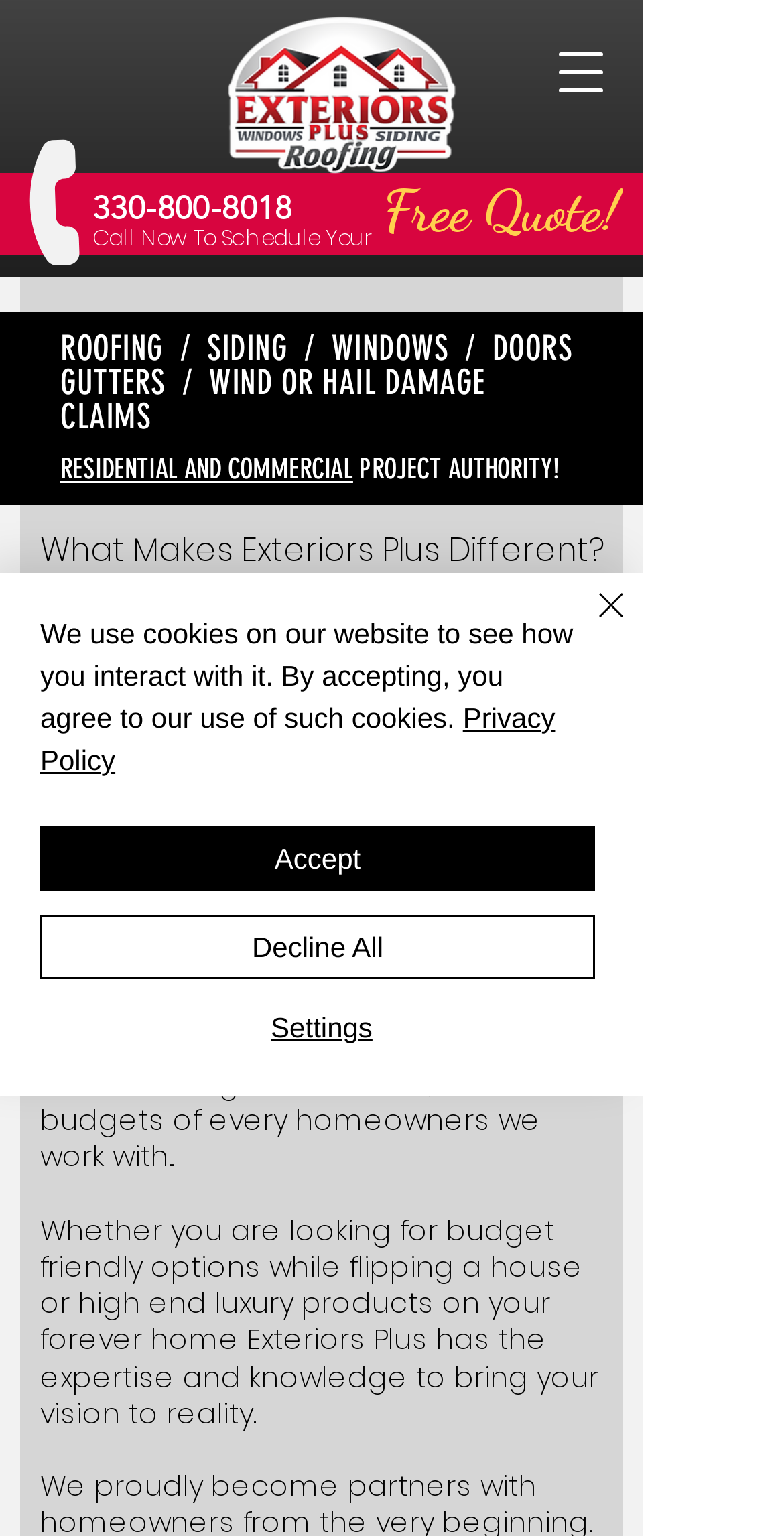Locate the bounding box coordinates of the region to be clicked to comply with the following instruction: "Read about what makes Exteriors Plus different". The coordinates must be four float numbers between 0 and 1, in the form [left, top, right, bottom].

[0.051, 0.344, 0.769, 0.373]